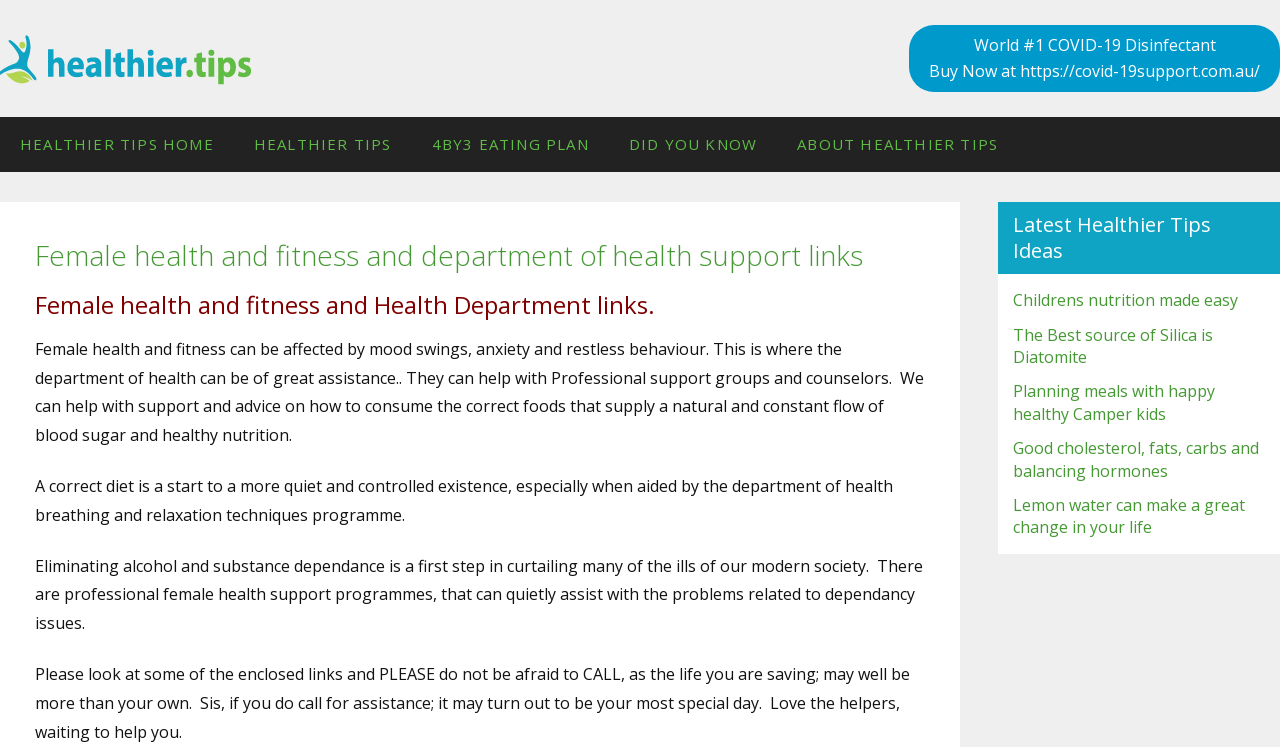Create a detailed narrative of the webpage’s visual and textual elements.

The webpage is focused on providing support and resources for female health and fitness, particularly for teenagers and women. At the top left corner, there is a link to "Healthier Tips" accompanied by an image. On the top right corner, there is a prominent link to buy a COVID-19 disinfectant.

Below the top section, there are several links to different sections of the "Healthier Tips" website, including the home page, a 4BY3 eating plan, and a section about the importance of knowing certain health facts. 

The main content of the webpage is divided into two sections. The first section has two headings that introduce the topic of female health and fitness, and how the department of health can provide support and resources. This section also includes three paragraphs of text that discuss the importance of a correct diet, eliminating substance dependence, and seeking professional help.

The second section is located on the right side of the webpage and is titled "Latest Healthier Tips Ideas". This section contains five links to different articles or resources, including topics such as children's nutrition, the benefits of silica, meal planning, and the importance of balancing hormones.

Throughout the webpage, there are several calls to action, encouraging visitors to explore the provided links and resources, and to seek help and support when needed.